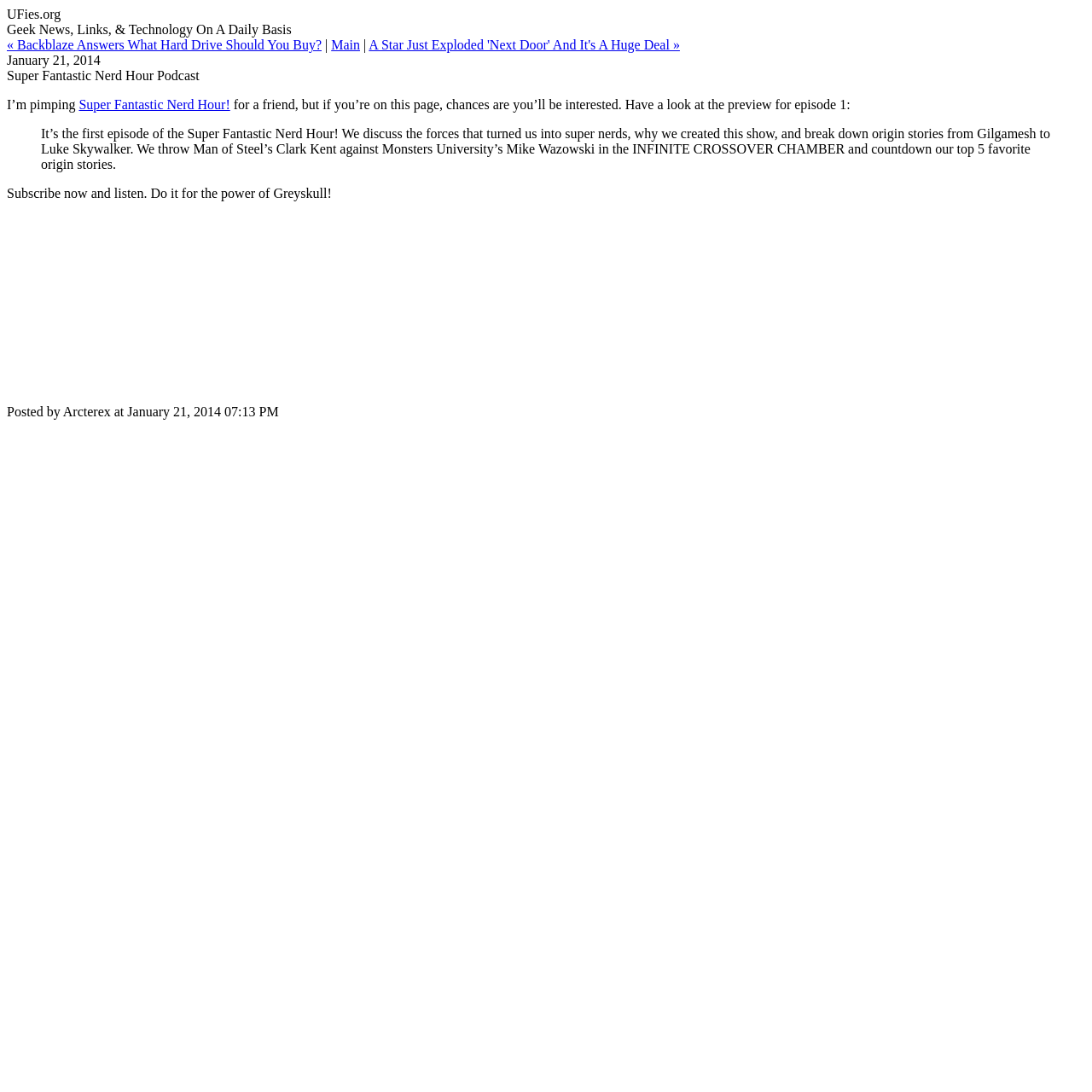Convey a detailed summary of the webpage, mentioning all key elements.

This webpage is about the Super Fantastic Nerd Hour Podcast. At the top, there is a title "Geek News, Links, & Technology On A Daily Basis". Below it, there are several links, including "« Backblaze Answers What Hard Drive Should You Buy?", "Main", and "A Star Just Exploded 'Next Door' And It's A Huge Deal »". These links are aligned horizontally and are positioned near the top of the page.

To the right of the title, there is a date "January 21, 2014". Below the links, the title "Super Fantastic Nerd Hour Podcast" is displayed. 

Further down, there is a promotional text "I’m pimping Super Fantastic Nerd Hour! for a friend, but if you’re on this page, chances are you’ll be interested. Have a look at the preview for episode 1:". This text is followed by a link to "Super Fantastic Nerd Hour!". 

Next, there is a blockquote that takes up most of the width of the page, containing a description of the first episode of the podcast. The text describes the topics discussed in the episode, including origin stories and a crossover chamber.

Below the blockquote, there is a call-to-action "Subscribe now and listen. Do it for the power of Greyskull!". An iframe is positioned to the right of this text, taking up about a quarter of the page width. 

At the bottom of the page, there is a footer with the text "Posted by Arcterex at January 21, 2014 07:13 PM".